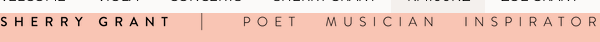What is the background color of the image?
Observe the image and answer the question with a one-word or short phrase response.

Soft, muted hue